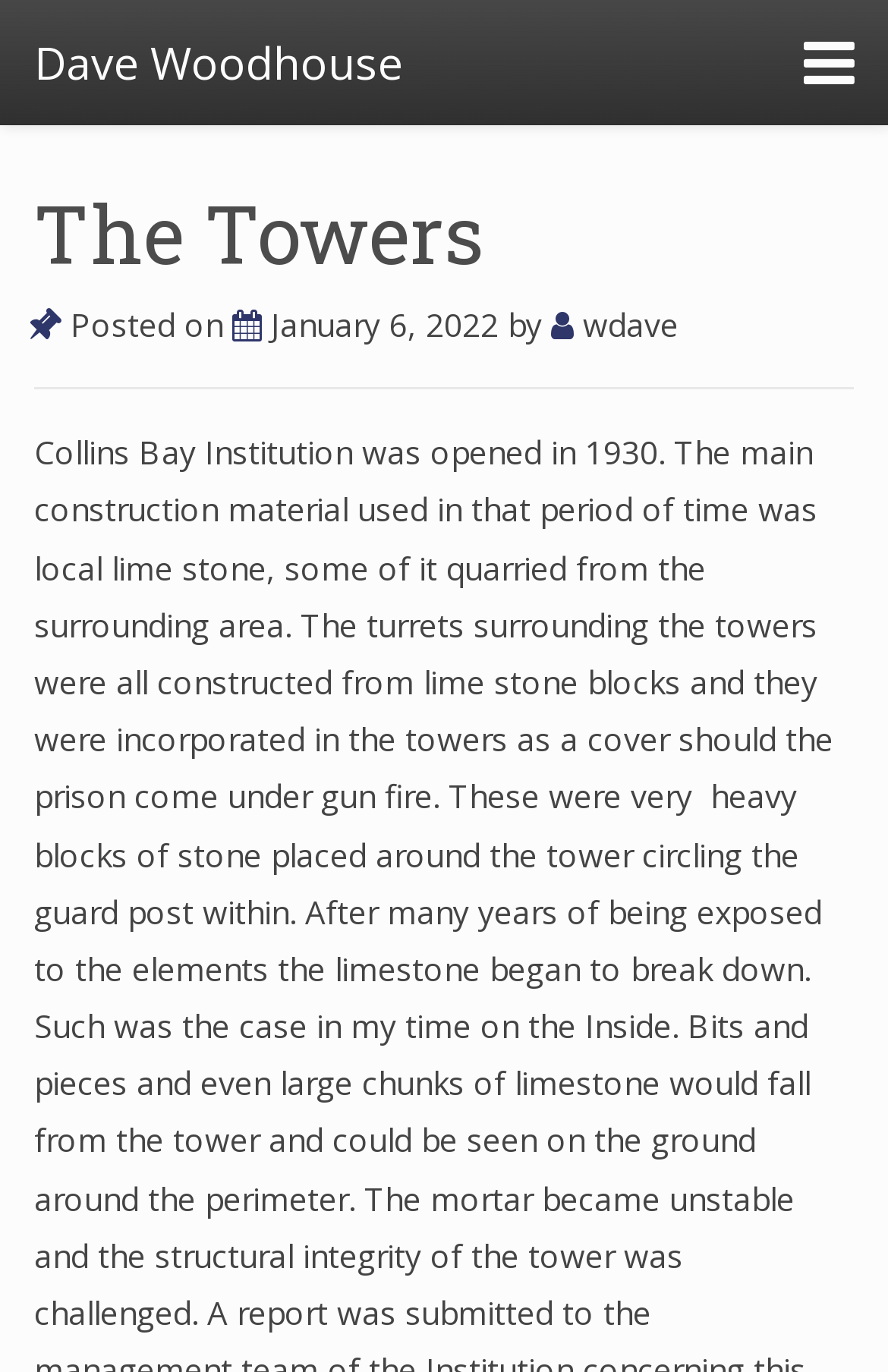Provide a comprehensive description of the webpage.

The webpage is about "The Towers" by Dave Woodhouse. At the top left, there is a link to "Dave Woodhouse". On the top right, there is an empty link. Below the top section, there is a heading that reads "The Towers", which is a link. Underneath the heading, there is a section that displays the post information, including the text "Posted on", a link to the date "January 6, 2022" with a calendar icon, and the text "by" followed by a link to "wdave" with a user icon.